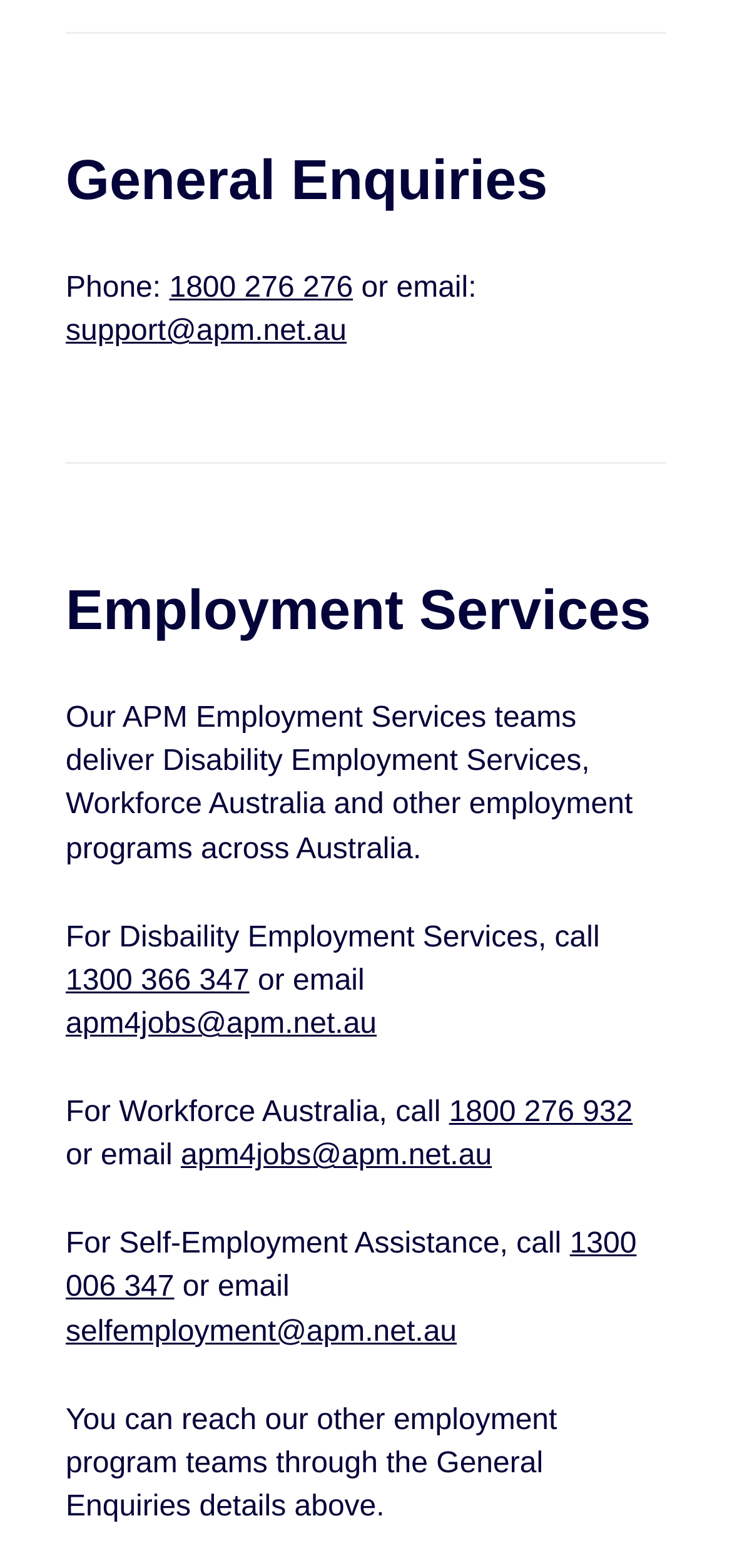Please specify the bounding box coordinates in the format (top-left x, top-left y, bottom-right x, bottom-right y), with values ranging from 0 to 1. Identify the bounding box for the UI component described as follows: Try This Now

None